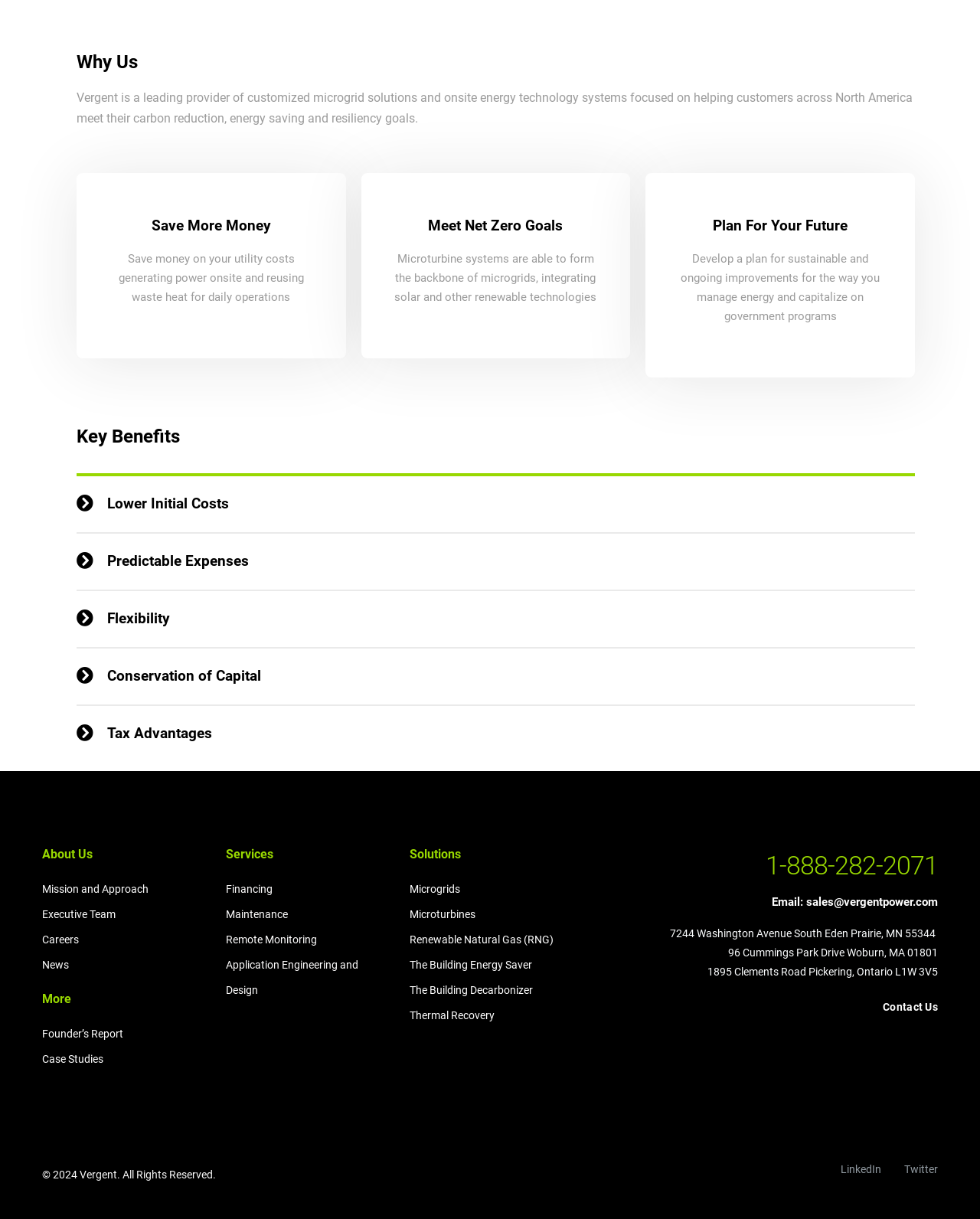Please specify the bounding box coordinates for the clickable region that will help you carry out the instruction: "Click on 'LinkedIn'".

[0.858, 0.955, 0.899, 0.964]